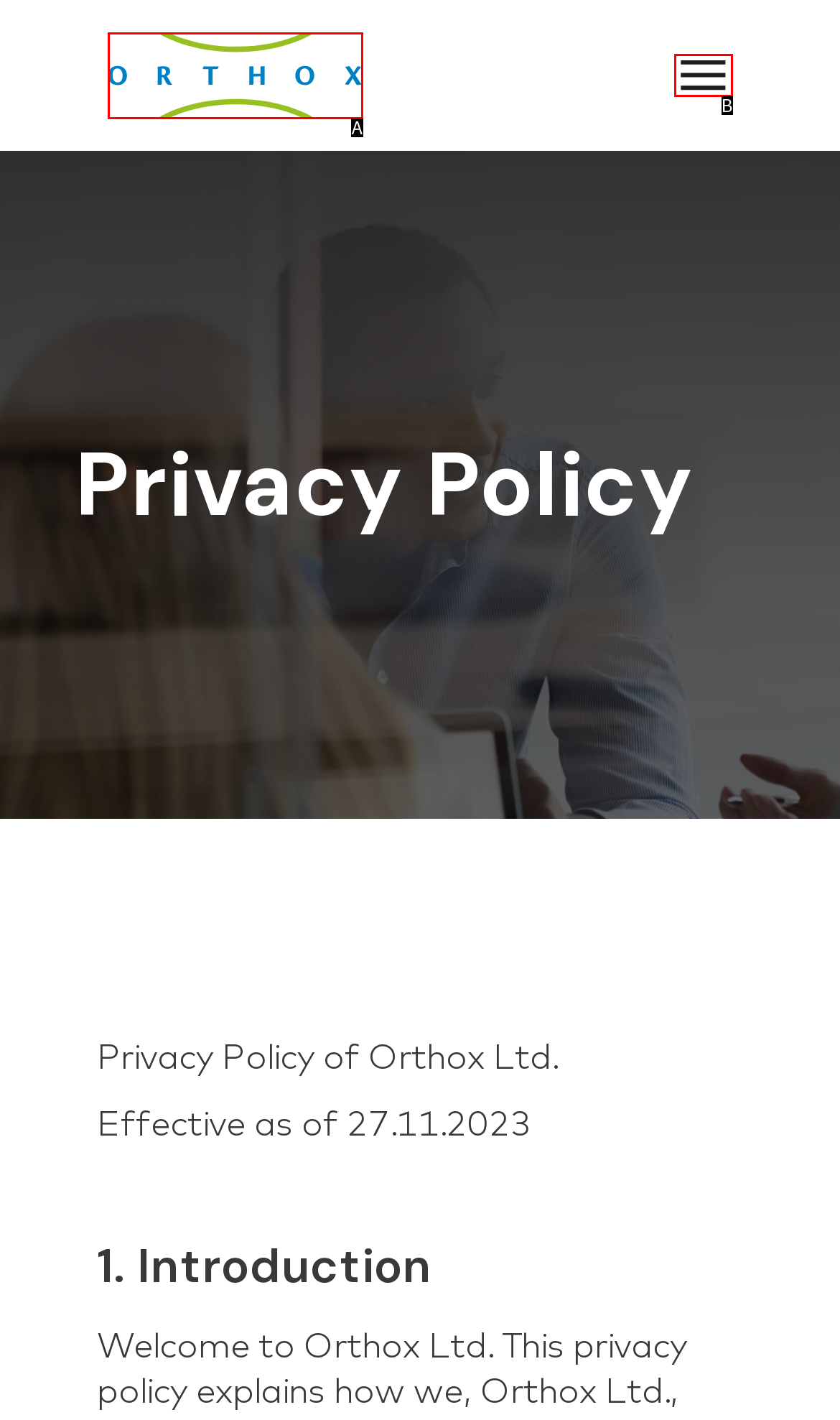Which option corresponds to the following element description: alt="logo main"?
Please provide the letter of the correct choice.

A